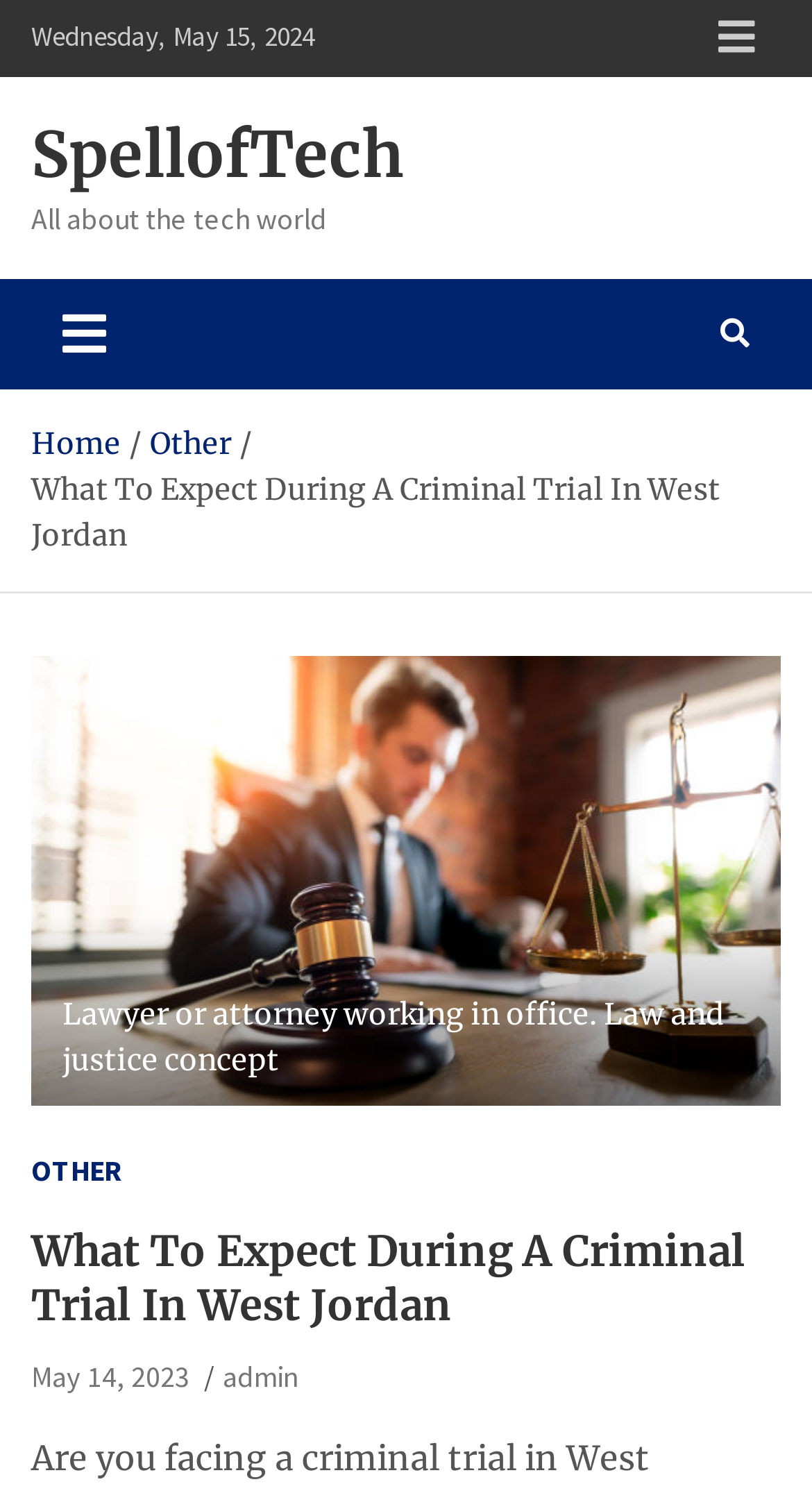What is the caption of the figure on the webpage?
Use the screenshot to answer the question with a single word or phrase.

Lawyer or attorney working in office. Law and justice concept